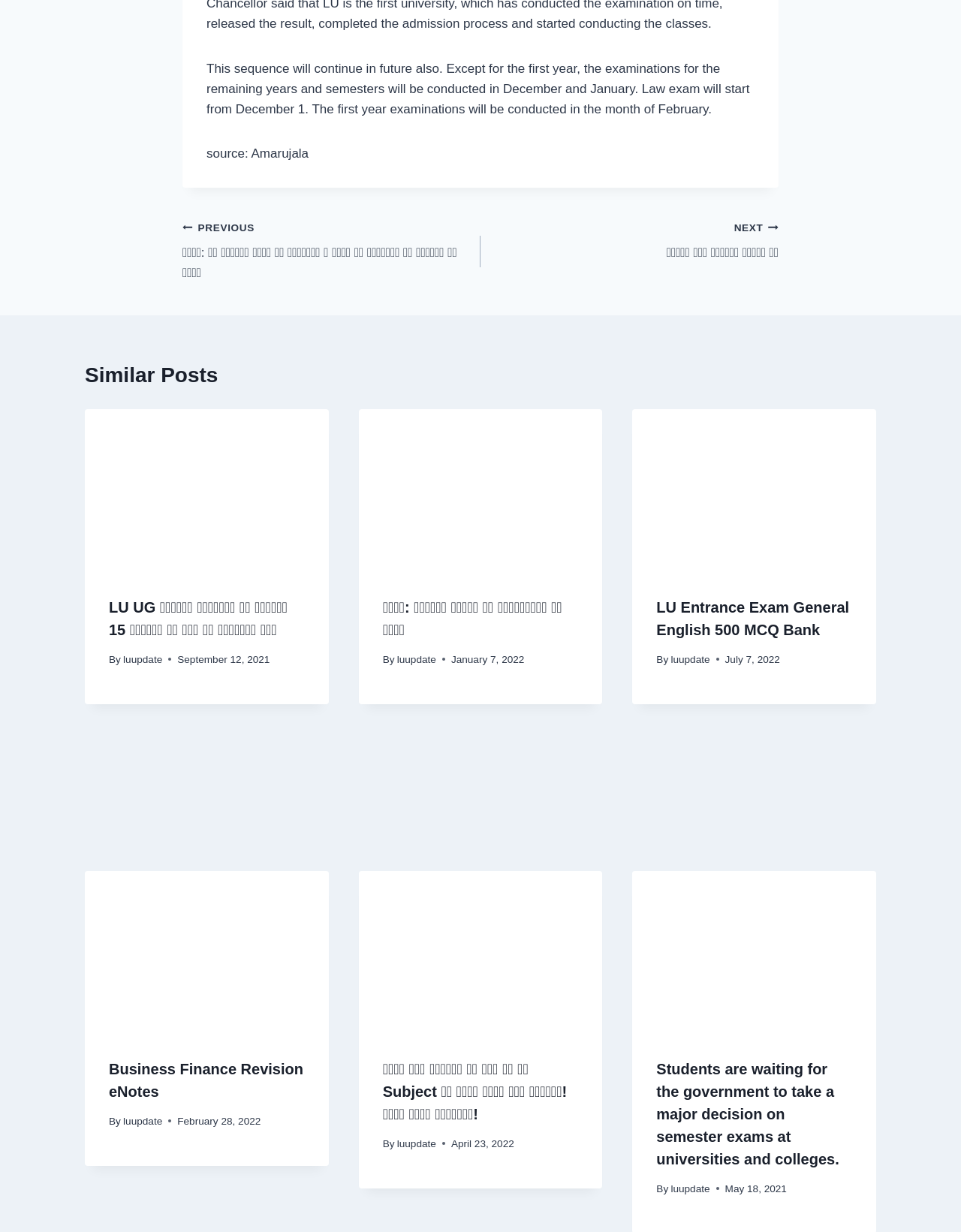Provide the bounding box for the UI element matching this description: "luupdate".

[0.128, 0.905, 0.169, 0.914]